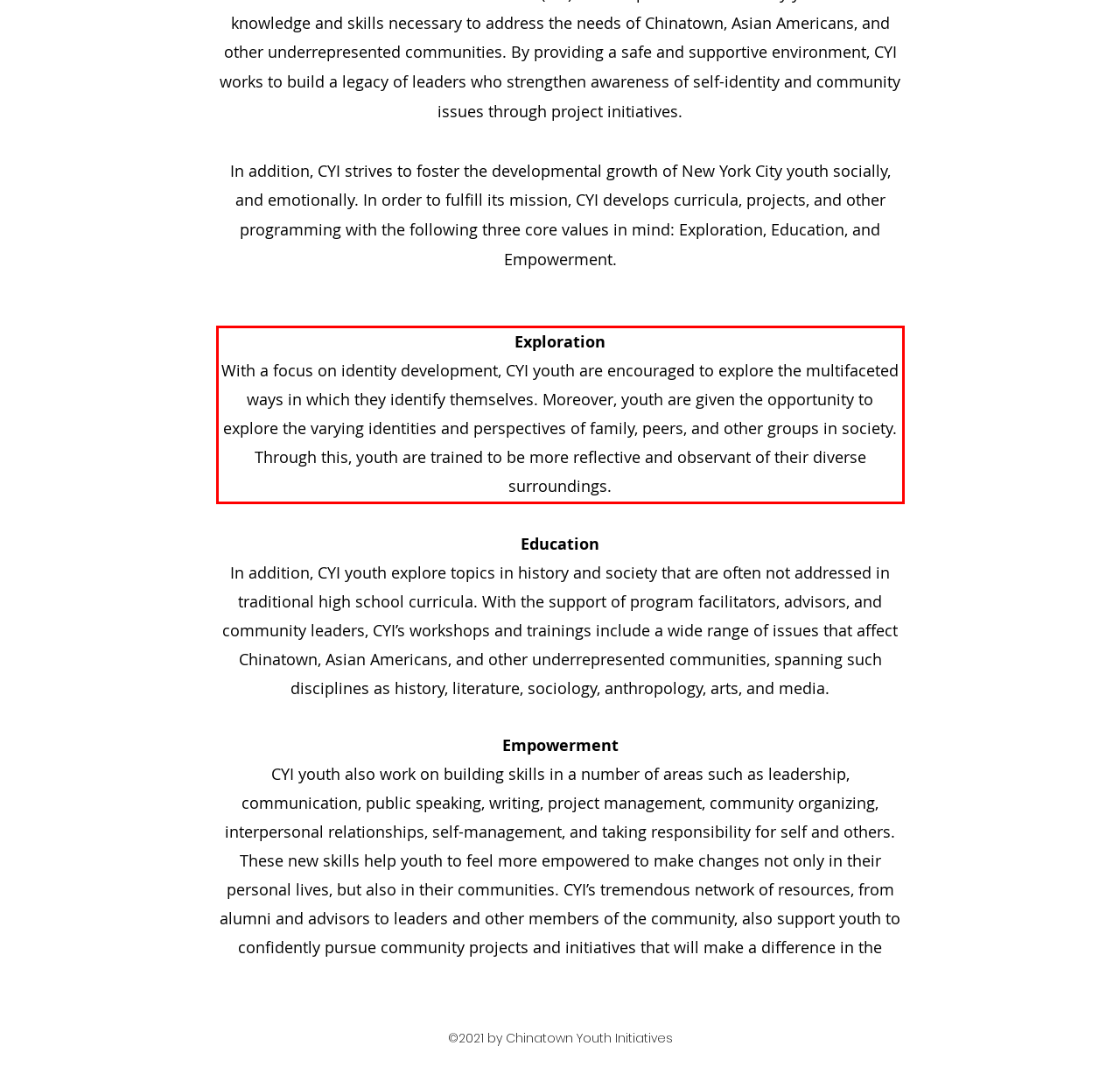Given a screenshot of a webpage with a red bounding box, extract the text content from the UI element inside the red bounding box.

Exploration With a focus on identity development, CYI youth are encouraged to explore the multifaceted ways in which they identify themselves. Moreover, youth are given the opportunity to explore the varying identities and perspectives of family, peers, and other groups in society. Through this, youth are trained to be more reflective and observant of their diverse surroundings.